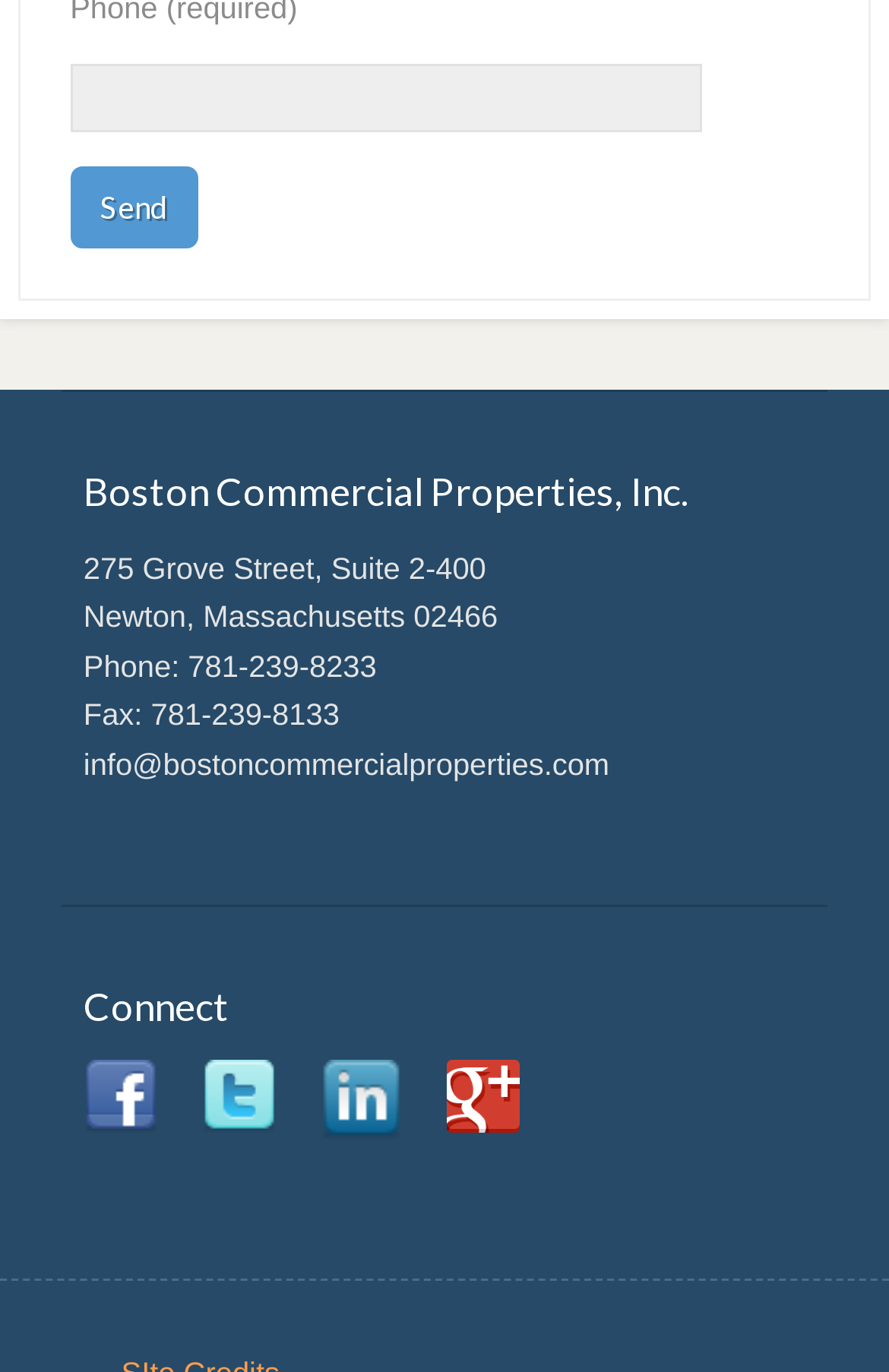Give a one-word or one-phrase response to the question:
How many social media links are there?

4